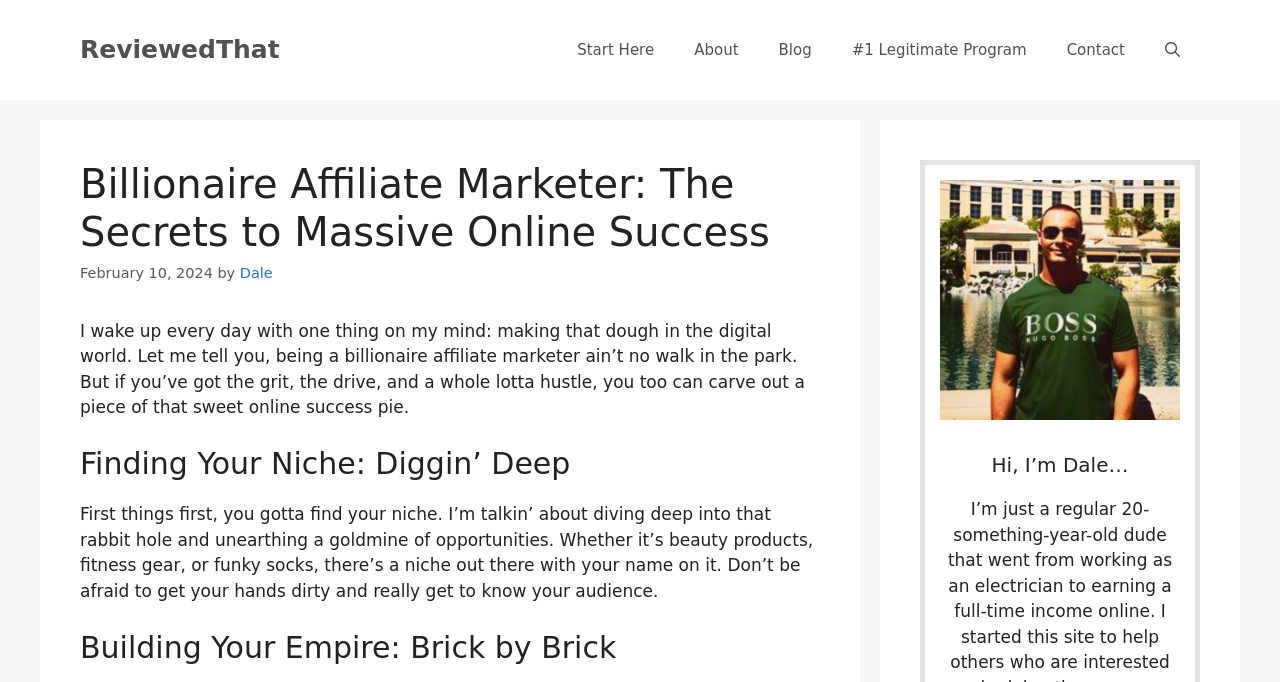Identify the bounding box coordinates for the region of the element that should be clicked to carry out the instruction: "Open the search bar". The bounding box coordinates should be four float numbers between 0 and 1, i.e., [left, top, right, bottom].

[0.895, 0.029, 0.938, 0.117]